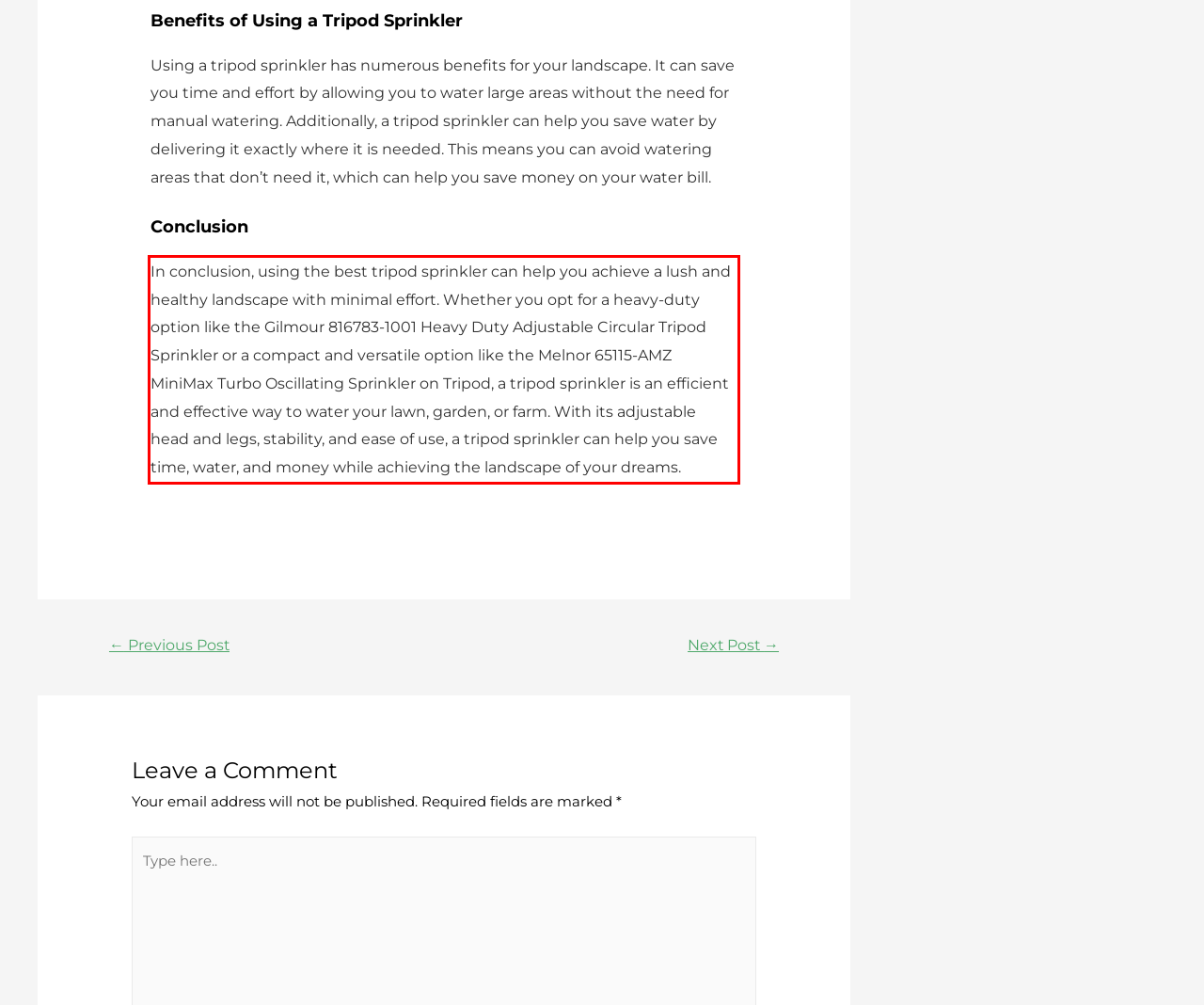Review the screenshot of the webpage and recognize the text inside the red rectangle bounding box. Provide the extracted text content.

In conclusion, using the best tripod sprinkler can help you achieve a lush and healthy landscape with minimal effort. Whether you opt for a heavy-duty option like the Gilmour 816783-1001 Heavy Duty Adjustable Circular Tripod Sprinkler or a compact and versatile option like the Melnor 65115-AMZ MiniMax Turbo Oscillating Sprinkler on Tripod, a tripod sprinkler is an efficient and effective way to water your lawn, garden, or farm. With its adjustable head and legs, stability, and ease of use, a tripod sprinkler can help you save time, water, and money while achieving the landscape of your dreams.